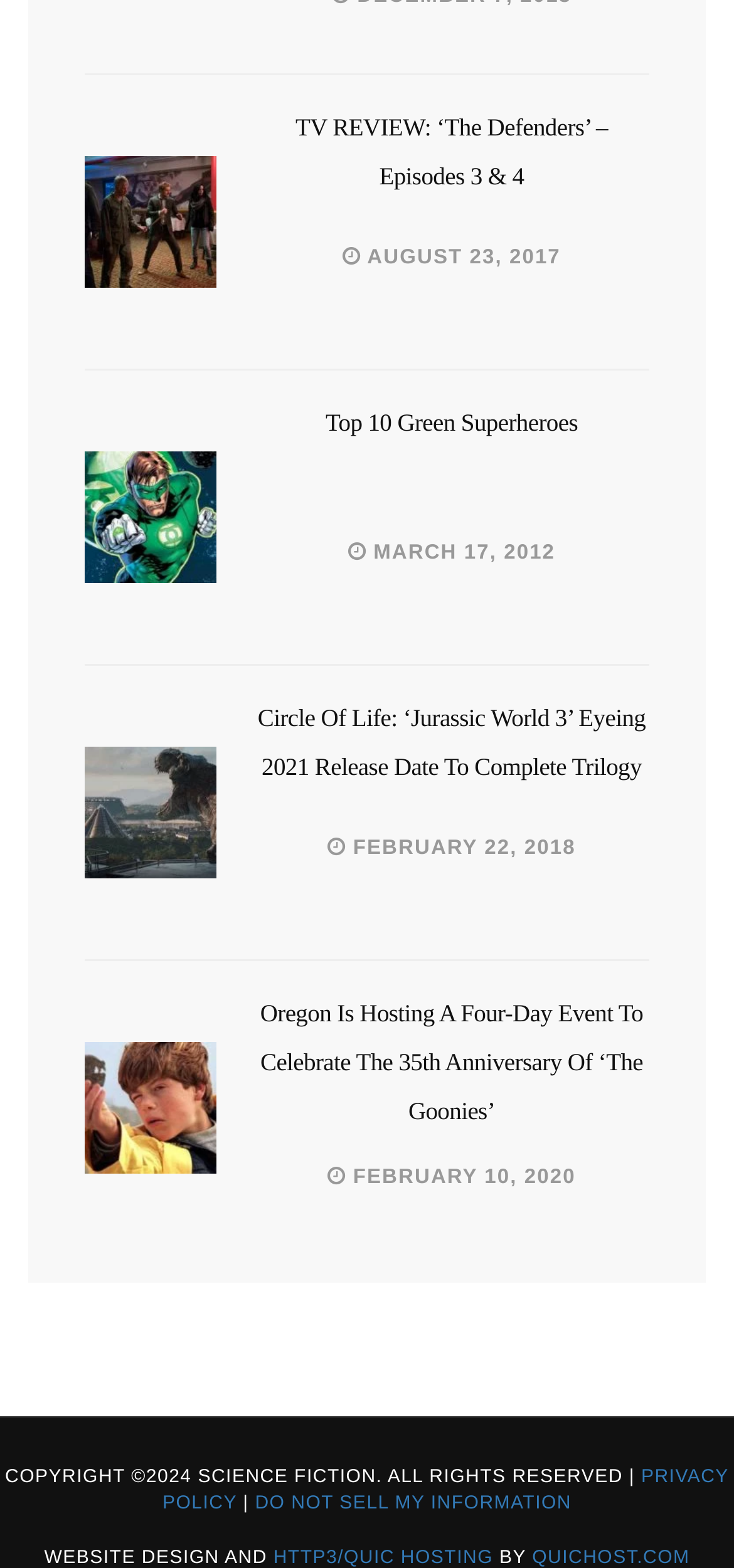Based on the image, give a detailed response to the question: How many articles are listed on this webpage?

There are five headings on the webpage, each corresponding to a different article. The headings are 'TV REVIEW: ‘The Defenders’ – Episodes 3 & 4', 'Top 10 Green Superheroes', 'Circle Of Life: ‘Jurassic World 3’ Eyeing 2021 Release Date To Complete Trilogy', 'Oregon Is Hosting A Four-Day Event To Celebrate The 35th Anniversary Of ‘The Goonies’', and each heading is accompanied by a link and a date.